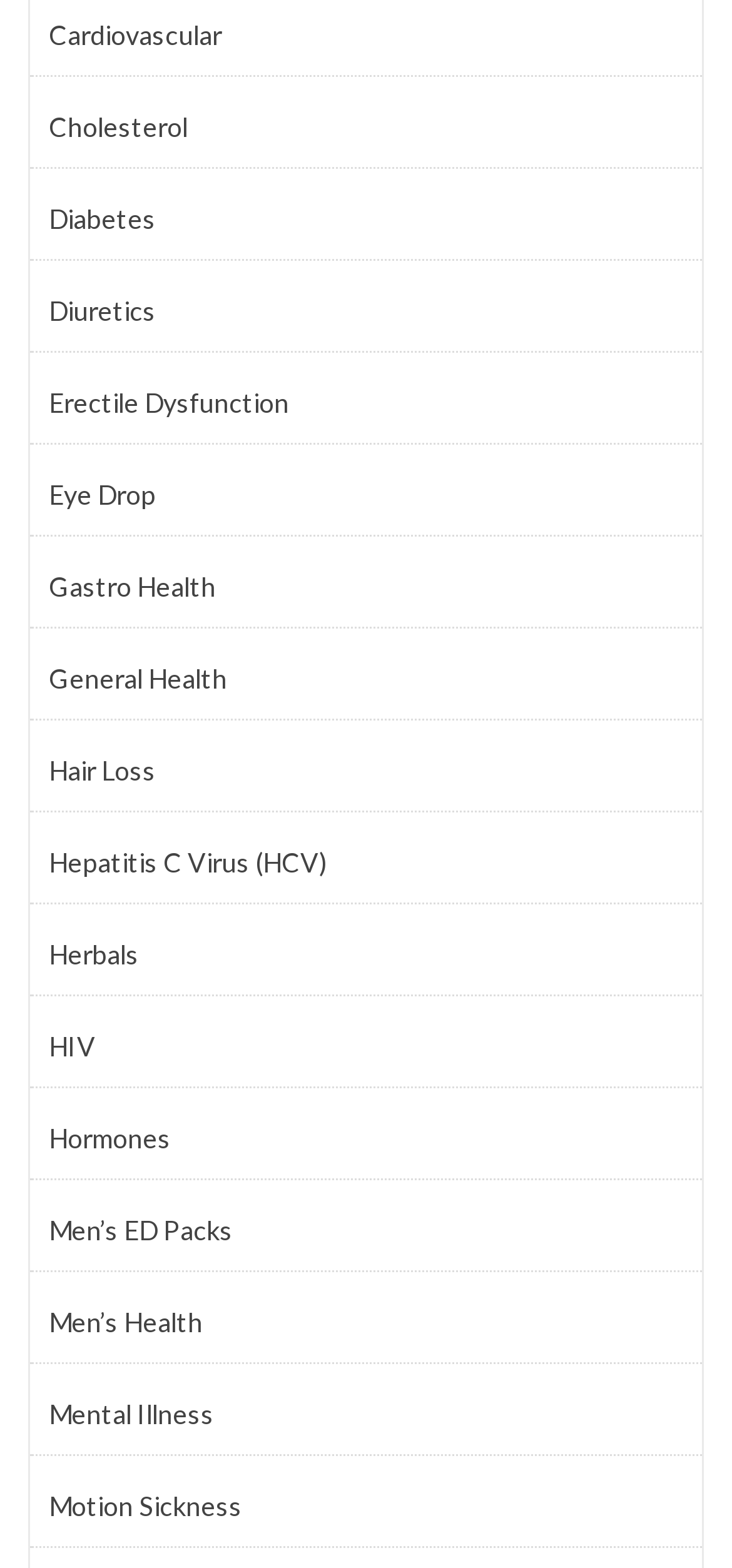What is the health issue related to the eyes mentioned on the webpage?
Carefully examine the image and provide a detailed answer to the question.

The webpage mentions Eye Drop as one of the health issues, which can be seen from the link 'Eye Drop' listed among other health issues.